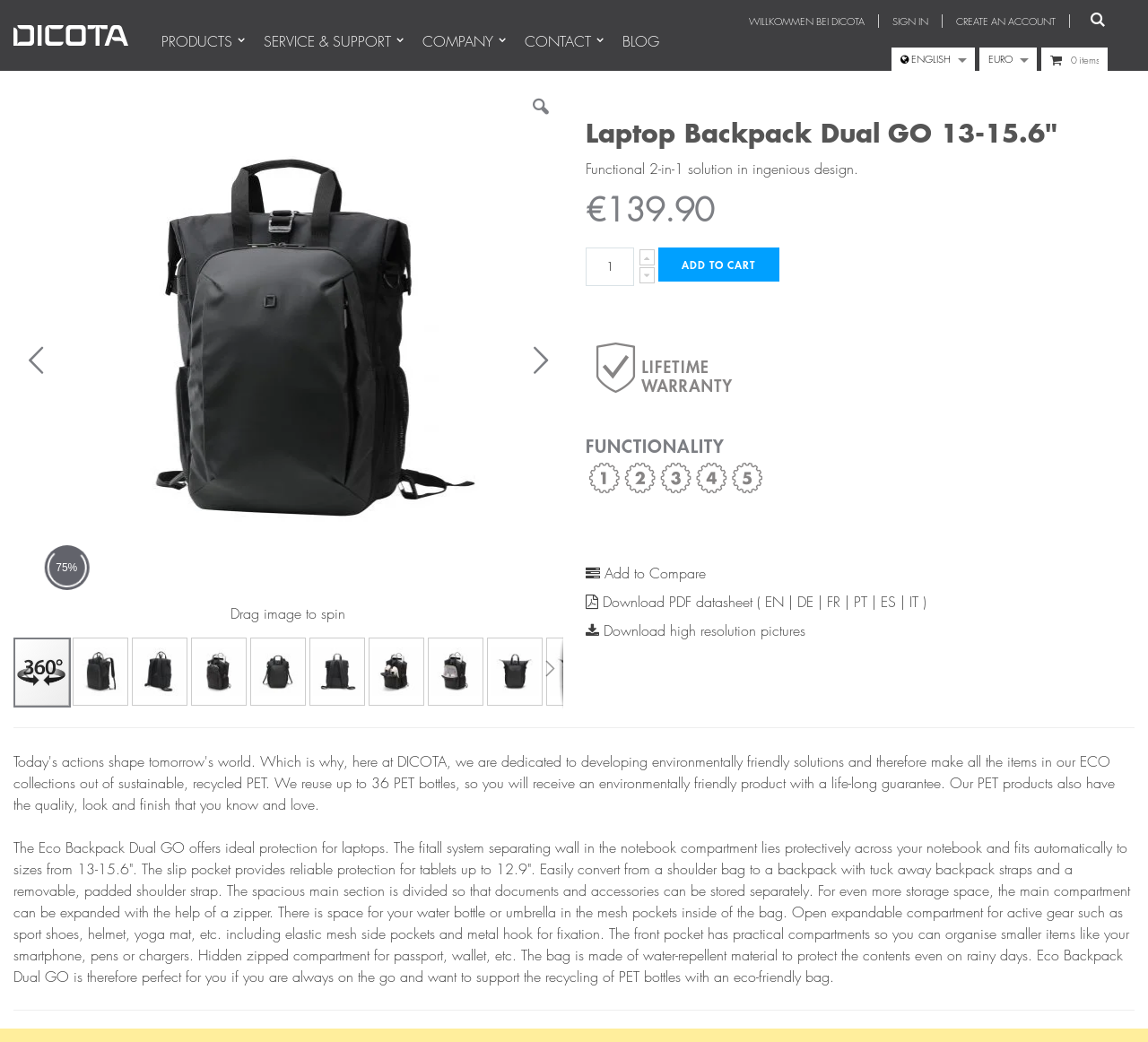Predict the bounding box coordinates of the area that should be clicked to accomplish the following instruction: "Download the PDF datasheet". The bounding box coordinates should consist of four float numbers between 0 and 1, i.e., [left, top, right, bottom].

[0.51, 0.568, 0.655, 0.587]